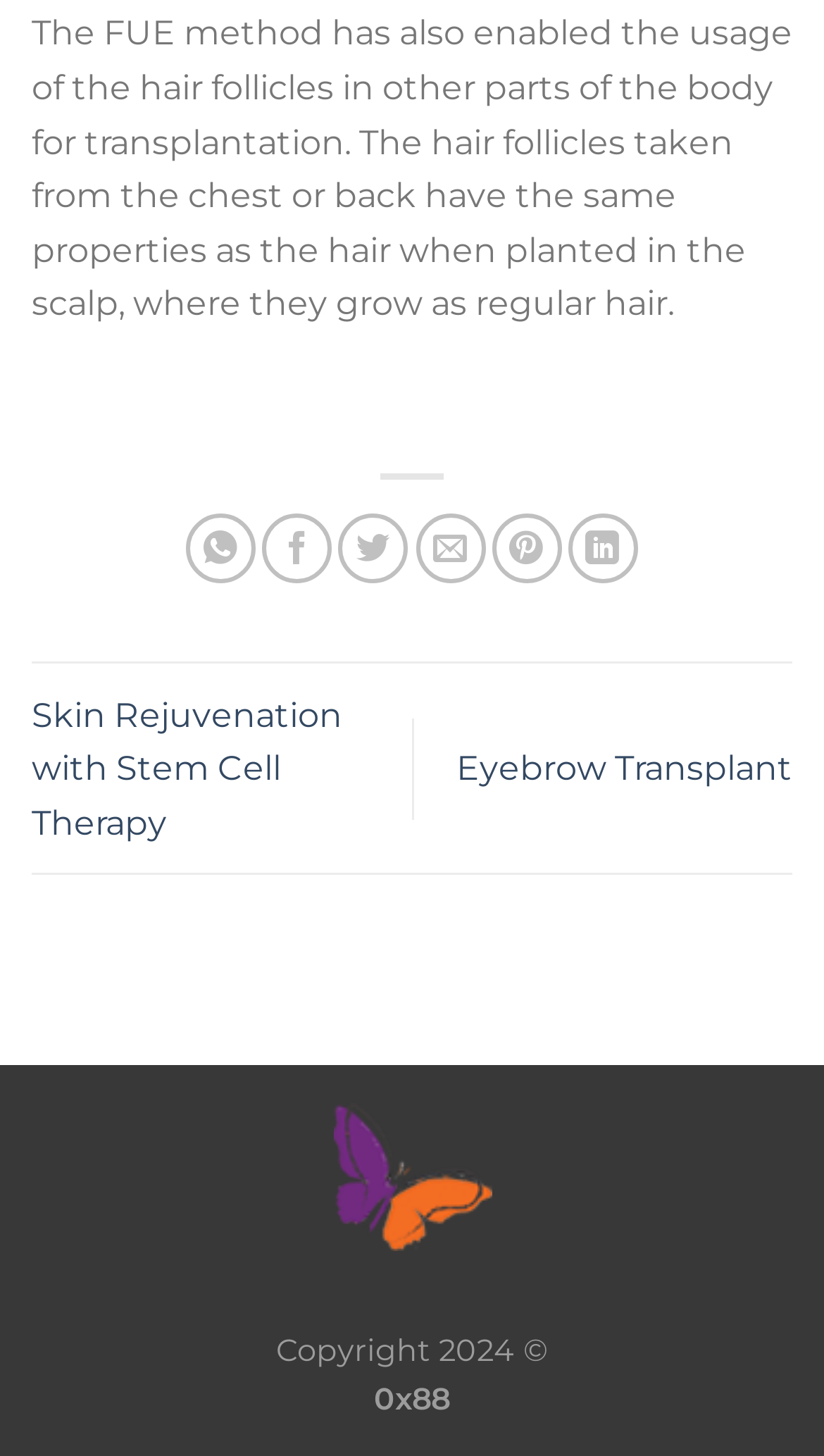For the following element description, predict the bounding box coordinates in the format (top-left x, top-left y, bottom-right x, bottom-right y). All values should be floating point numbers between 0 and 1. Description: Eyebrow Transplant

[0.554, 0.514, 0.962, 0.542]